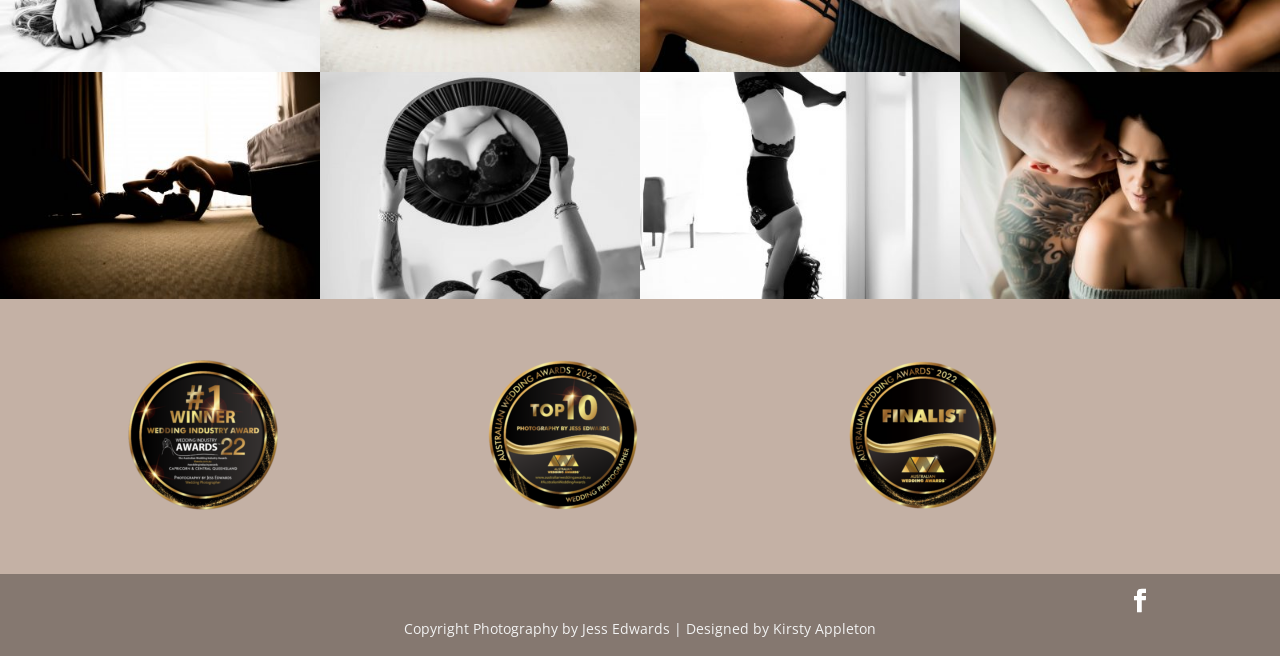Identify the bounding box coordinates for the UI element described by the following text: "title="DSC_7693-Edit"". Provide the coordinates as four float numbers between 0 and 1, in the format [left, top, right, bottom].

[0.75, 0.087, 1.0, 0.115]